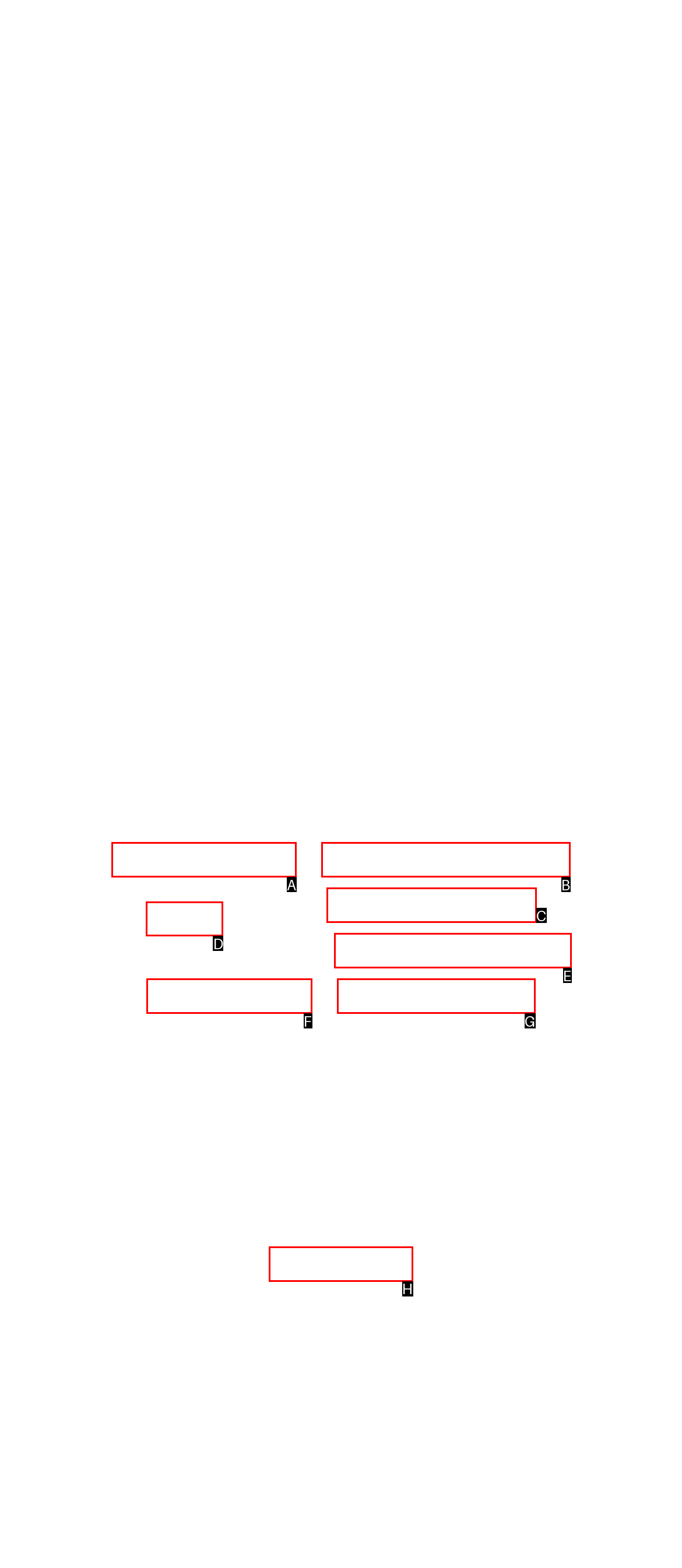From the given options, indicate the letter that corresponds to the action needed to complete this task: Visit Home page. Respond with only the letter.

D